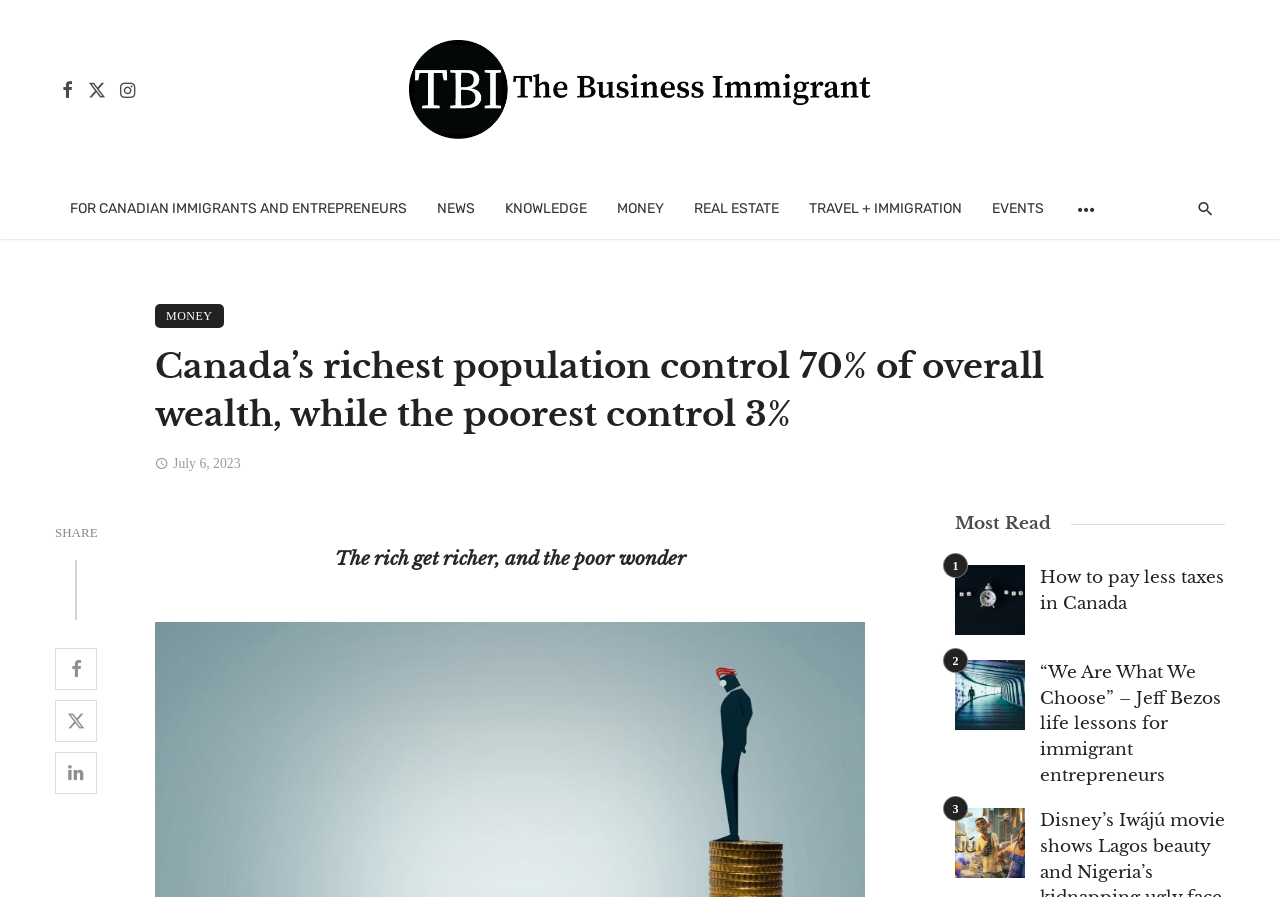What is the date of the article 'Canada’s richest population control 70% of overall wealth'?
Observe the image and answer the question with a one-word or short phrase response.

July 6, 2023